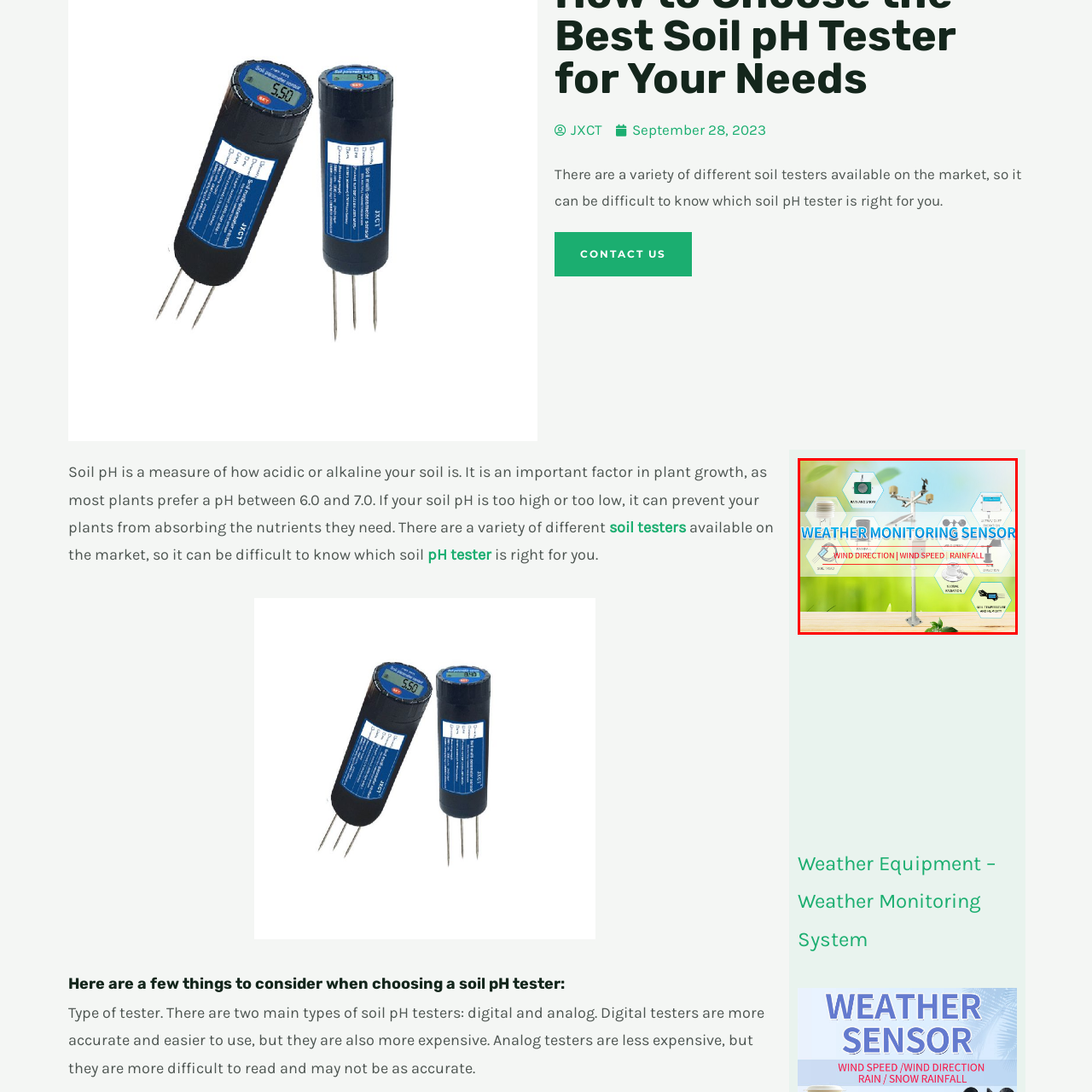What is the purpose of the device?
Look at the section marked by the red bounding box and provide a single word or phrase as your answer.

Weather monitoring